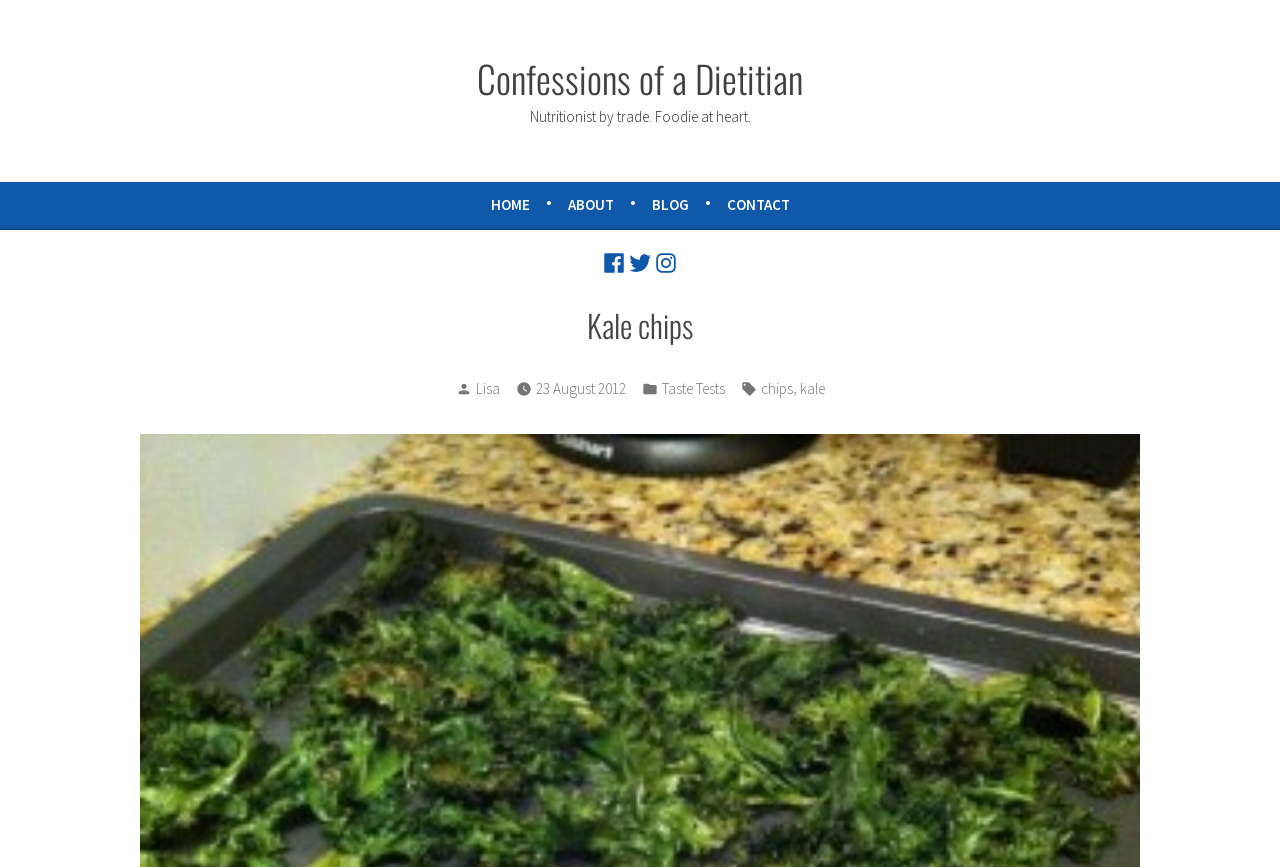What is the category of the post?
Answer with a single word or short phrase according to what you see in the image.

Taste Tests